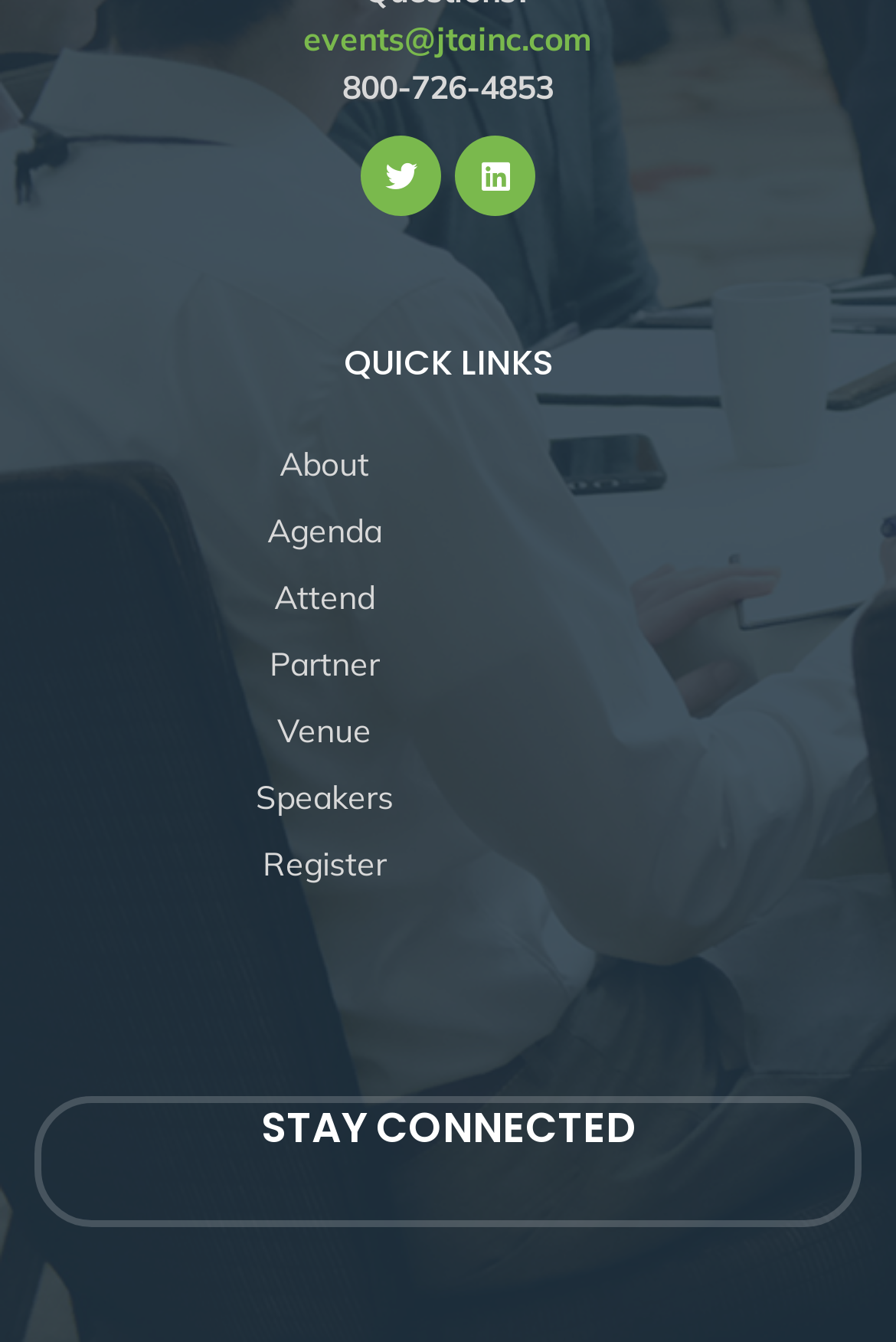Find the bounding box coordinates of the clickable element required to execute the following instruction: "Call the phone number". Provide the coordinates as four float numbers between 0 and 1, i.e., [left, top, right, bottom].

[0.382, 0.05, 0.618, 0.081]